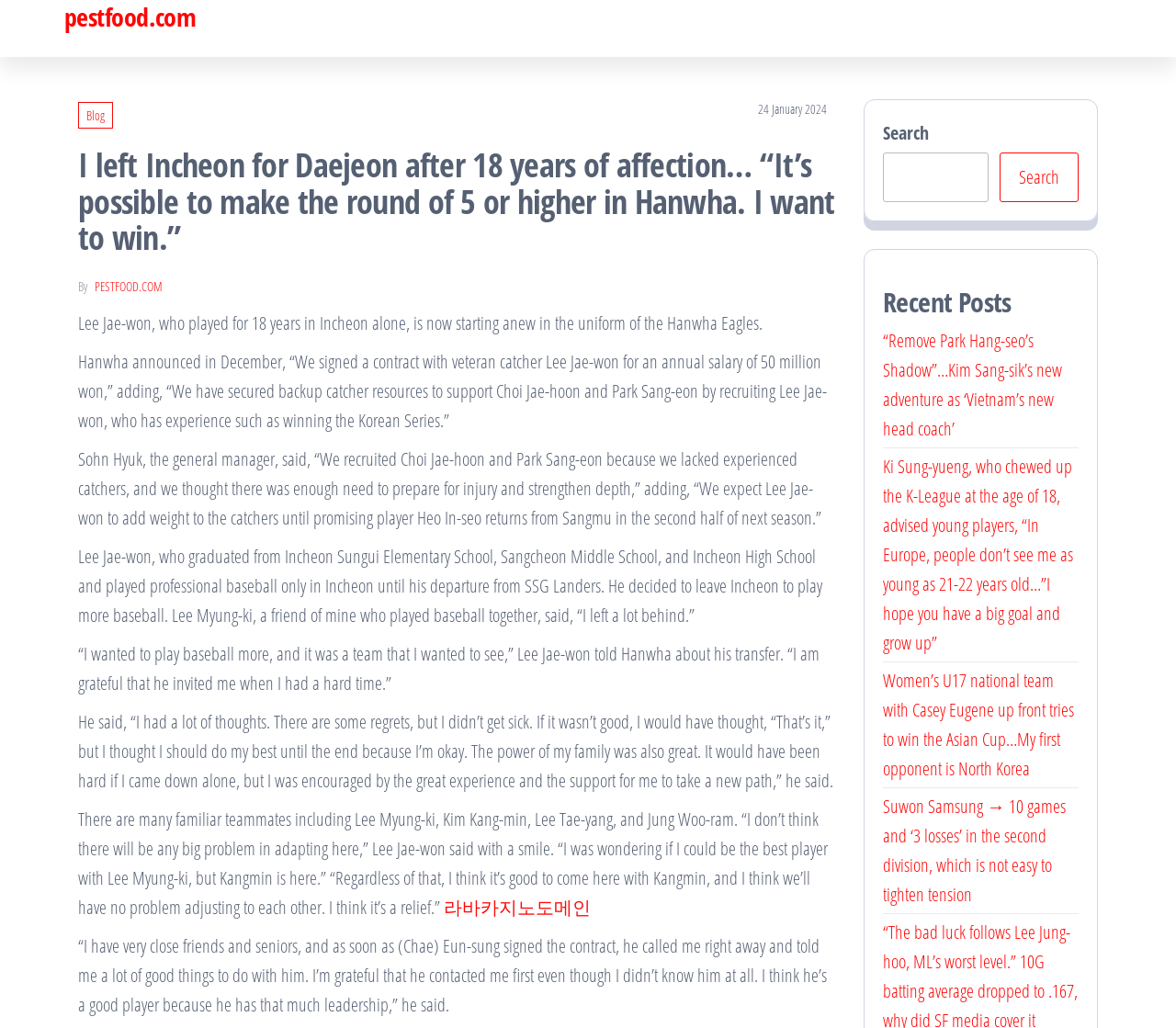With reference to the image, please provide a detailed answer to the following question: What is the annual salary of Lee Jae-won?

The answer can be found in the paragraph that starts with 'Hanwha announced in December, “We signed a contract with veteran catcher Lee Jae-won for an annual salary of 50 million won,” adding, “We have secured backup catcher resources to support Choi Jae-hoon and Park Sang-eon by recruiting Lee Jae-won, who has experience such as winning the Korean Series.”' The annual salary of Lee Jae-won is mentioned as 50 million won.